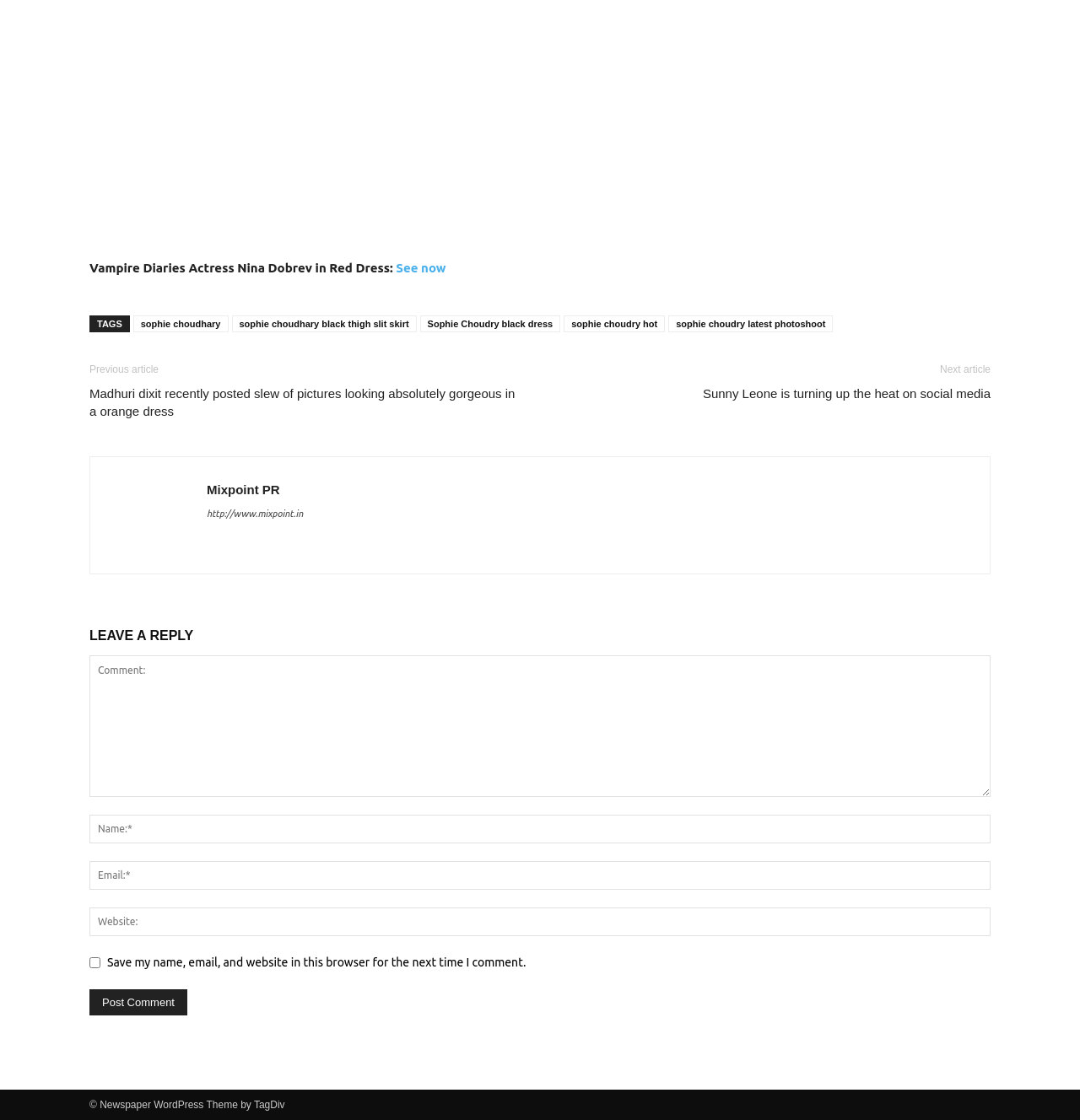Identify the bounding box coordinates of the part that should be clicked to carry out this instruction: "Click on the 'See now' link".

[0.367, 0.233, 0.413, 0.246]